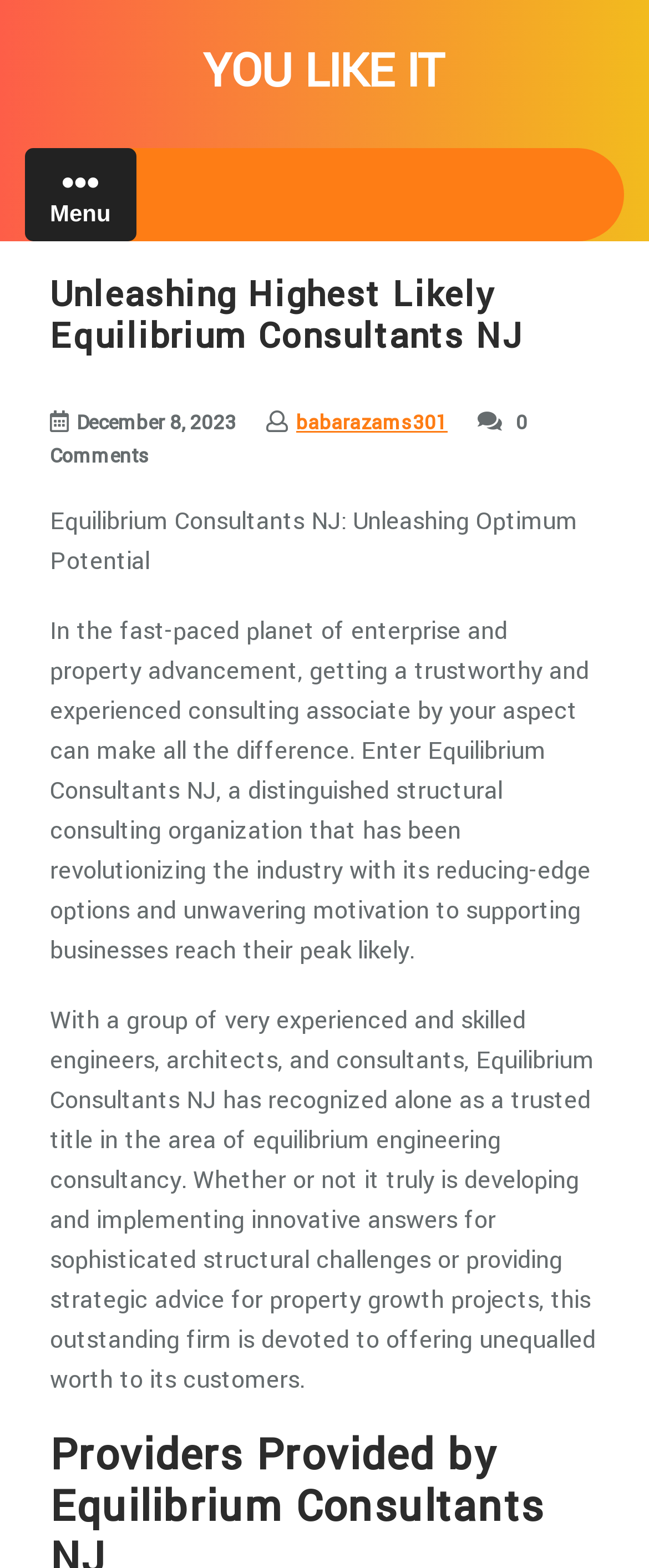Craft a detailed narrative of the webpage's structure and content.

The webpage is about Equilibrium Consultants NJ, a structural consulting organization. At the top, there is a link "YOU LIKE IT" positioned almost at the center of the page. To the left of this link, there is a button with a menu icon. Below the button, the company's name "Unleashing Highest Likely Equilibrium Consultants NJ" is displayed as a heading. 

On the same level as the company name, there is a date "December 8, 2023" and a link "babarazams301" positioned to the right of the date. Further to the right, there is a text "0 Comments". 

Below the company name, there is a title "Equilibrium Consultants NJ: Unleashing Optimum Potential". Under this title, there is a paragraph describing the company's role in the industry, stating that having a trustworthy consulting partner can make a difference in the fast-paced world of enterprise and property development. 

Another paragraph follows, describing the company's expertise and services, including developing innovative solutions for structural challenges and providing strategic advice for property growth projects. The company is committed to offering unequalled value to its customers.